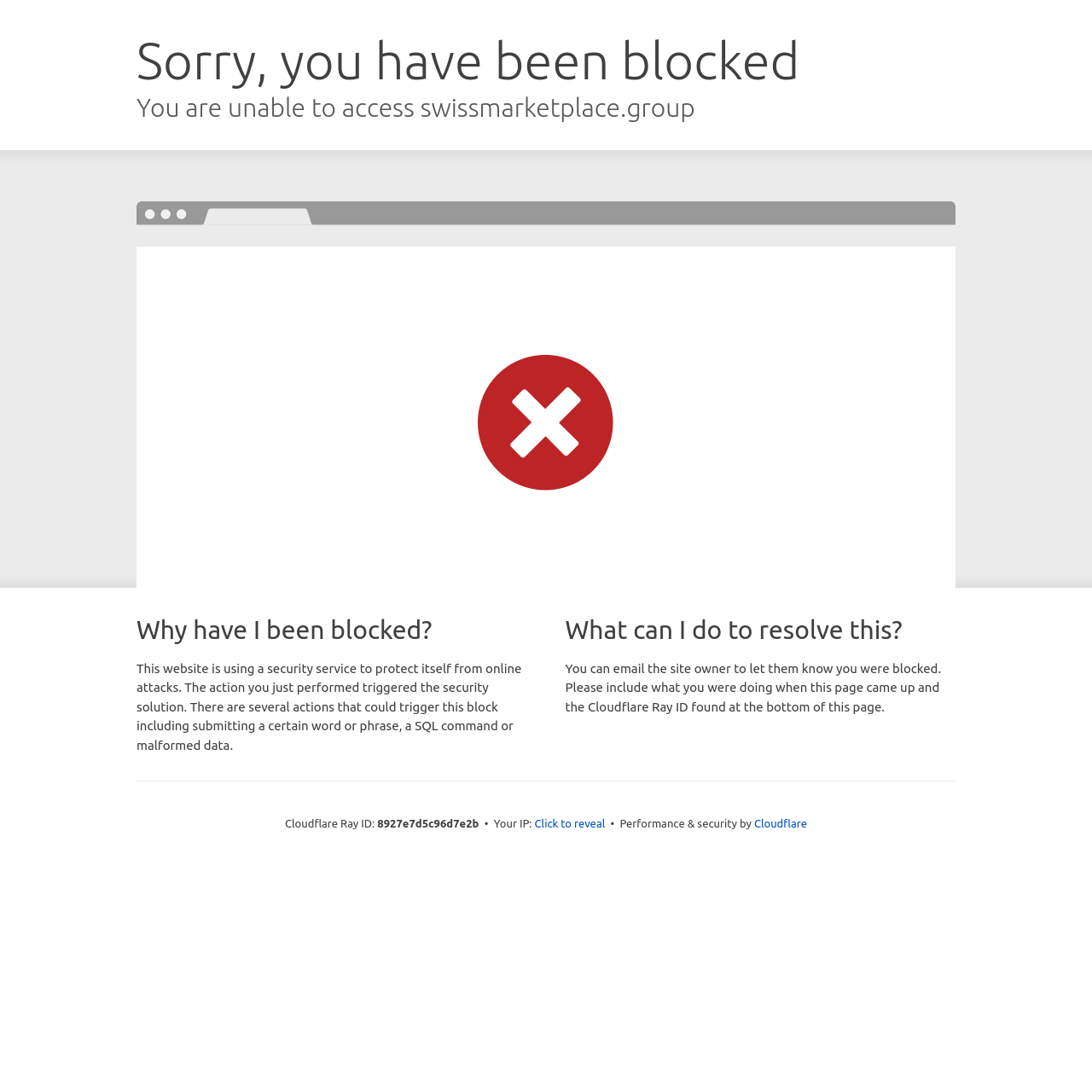Provide the bounding box coordinates of the HTML element this sentence describes: "Click to reveal". The bounding box coordinates consist of four float numbers between 0 and 1, i.e., [left, top, right, bottom].

[0.489, 0.747, 0.554, 0.762]